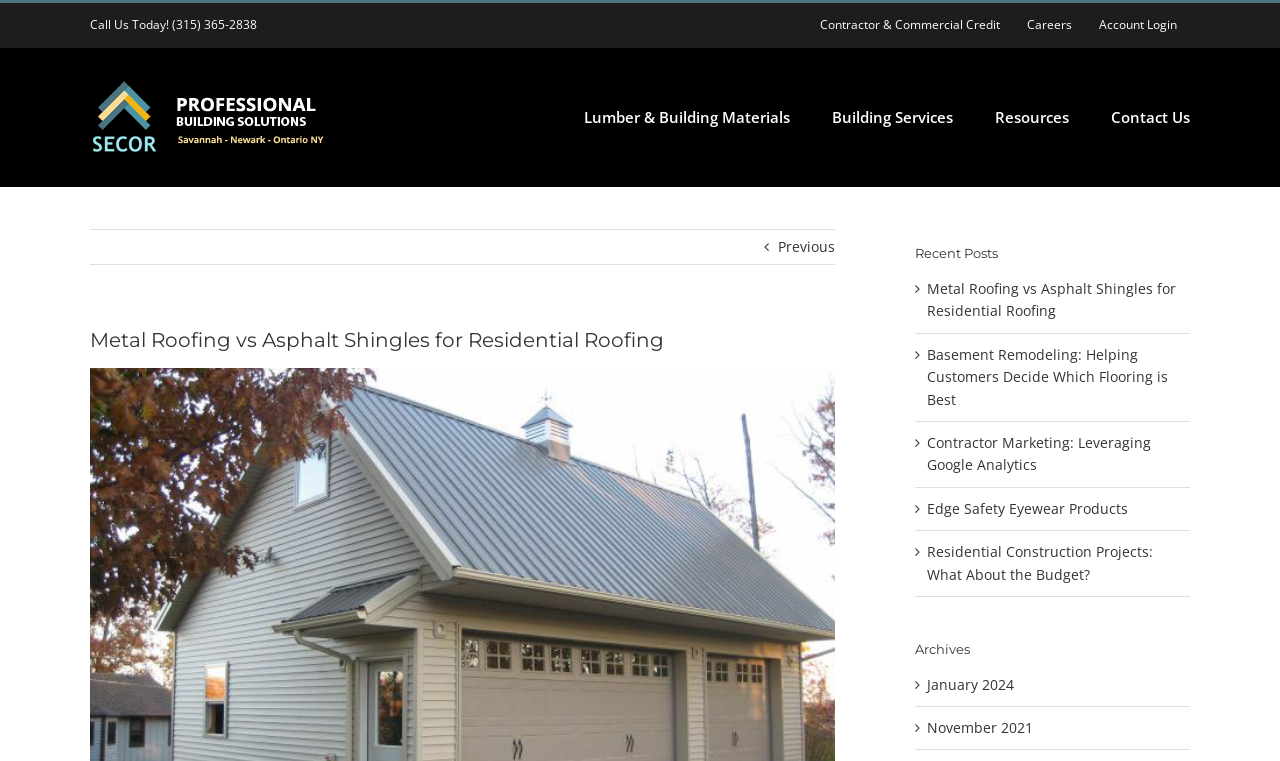What are the main menu categories?
Please use the visual content to give a single word or phrase answer.

Lumber & Building Materials, Building Services, Resources, Contact Us